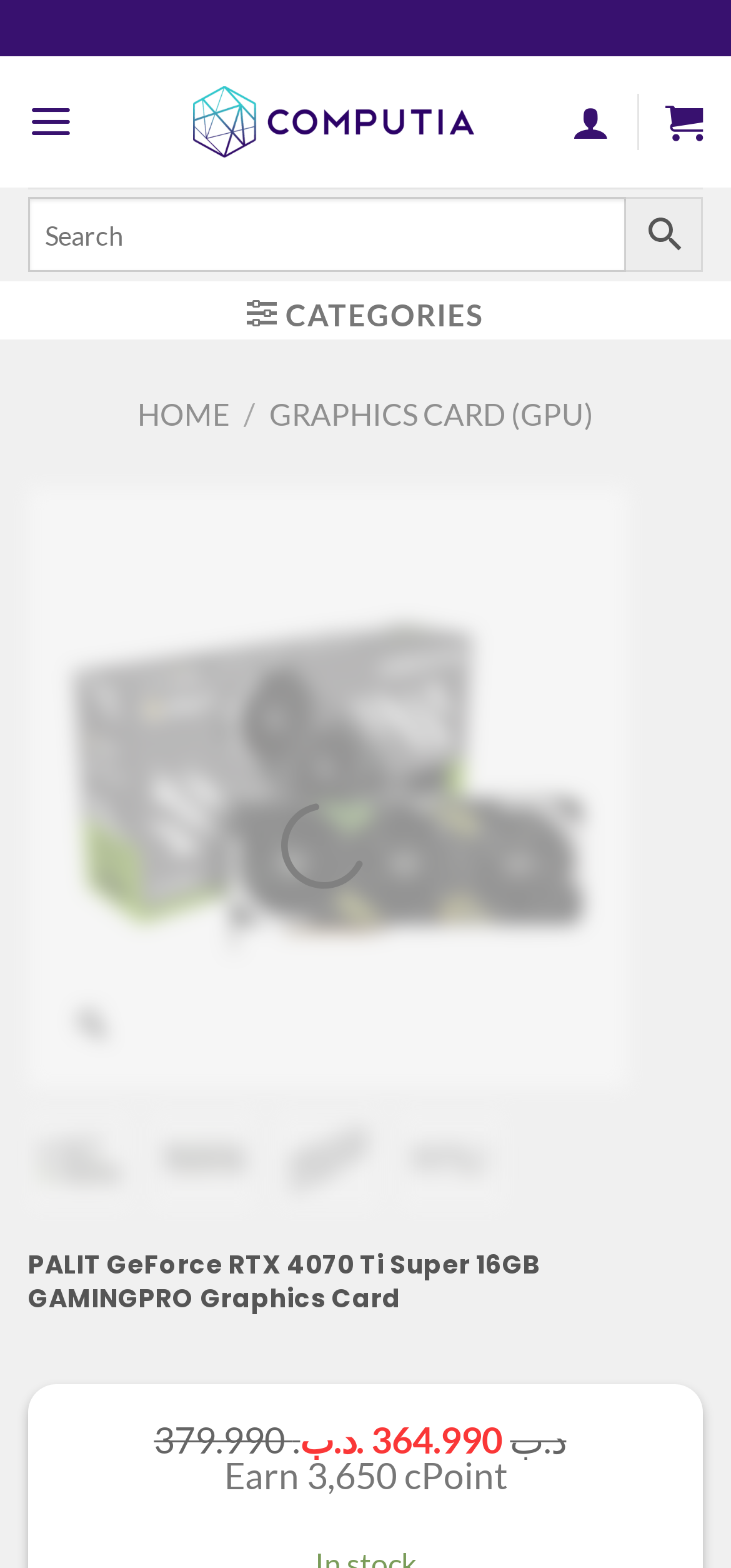What is the brand of the graphics card?
Give a thorough and detailed response to the question.

I determined the brand of the graphics card by looking at the heading 'PALIT GeForce RTX 4070 Ti Super 16GB GAMINGPRO Graphics Card' which is located at the bottom of the webpage.